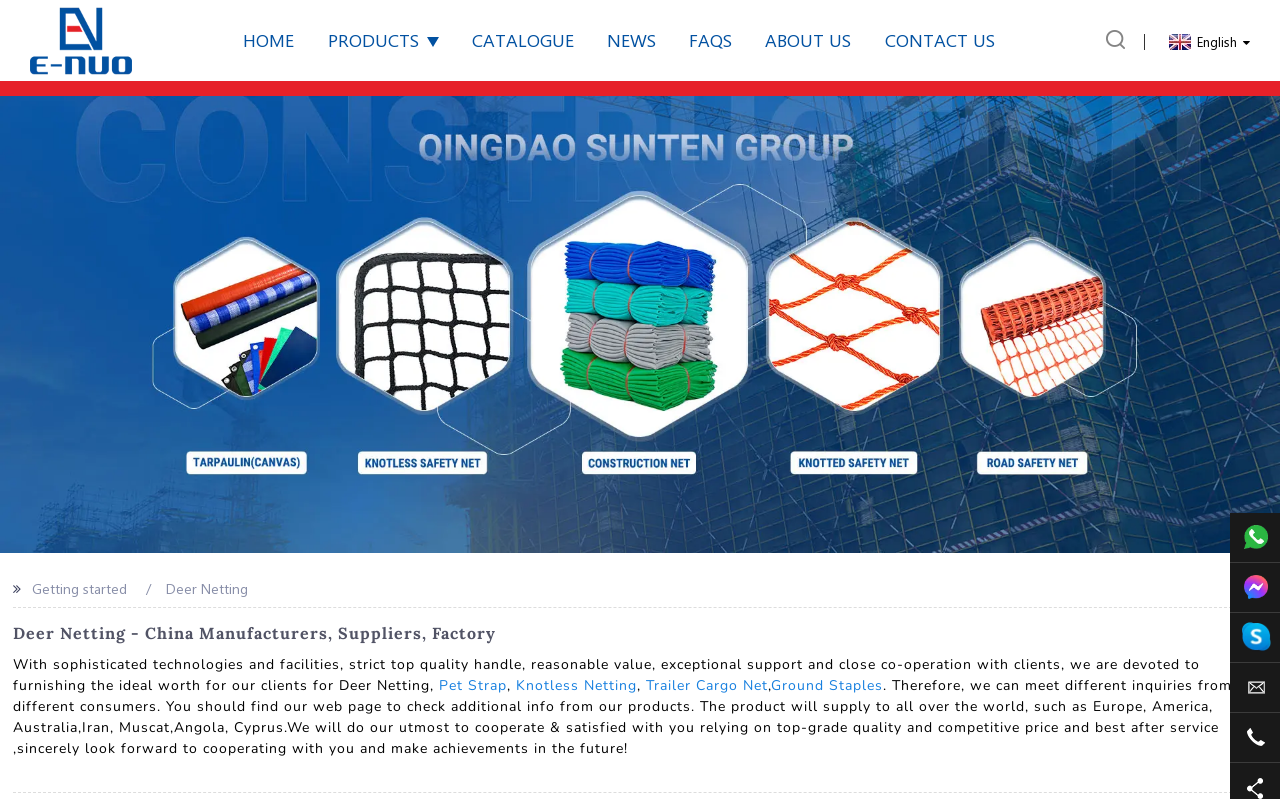Please specify the bounding box coordinates in the format (top-left x, top-left y, bottom-right x, bottom-right y), with values ranging from 0 to 1. Identify the bounding box for the UI component described as follows: Knotless Netting

[0.403, 0.846, 0.497, 0.869]